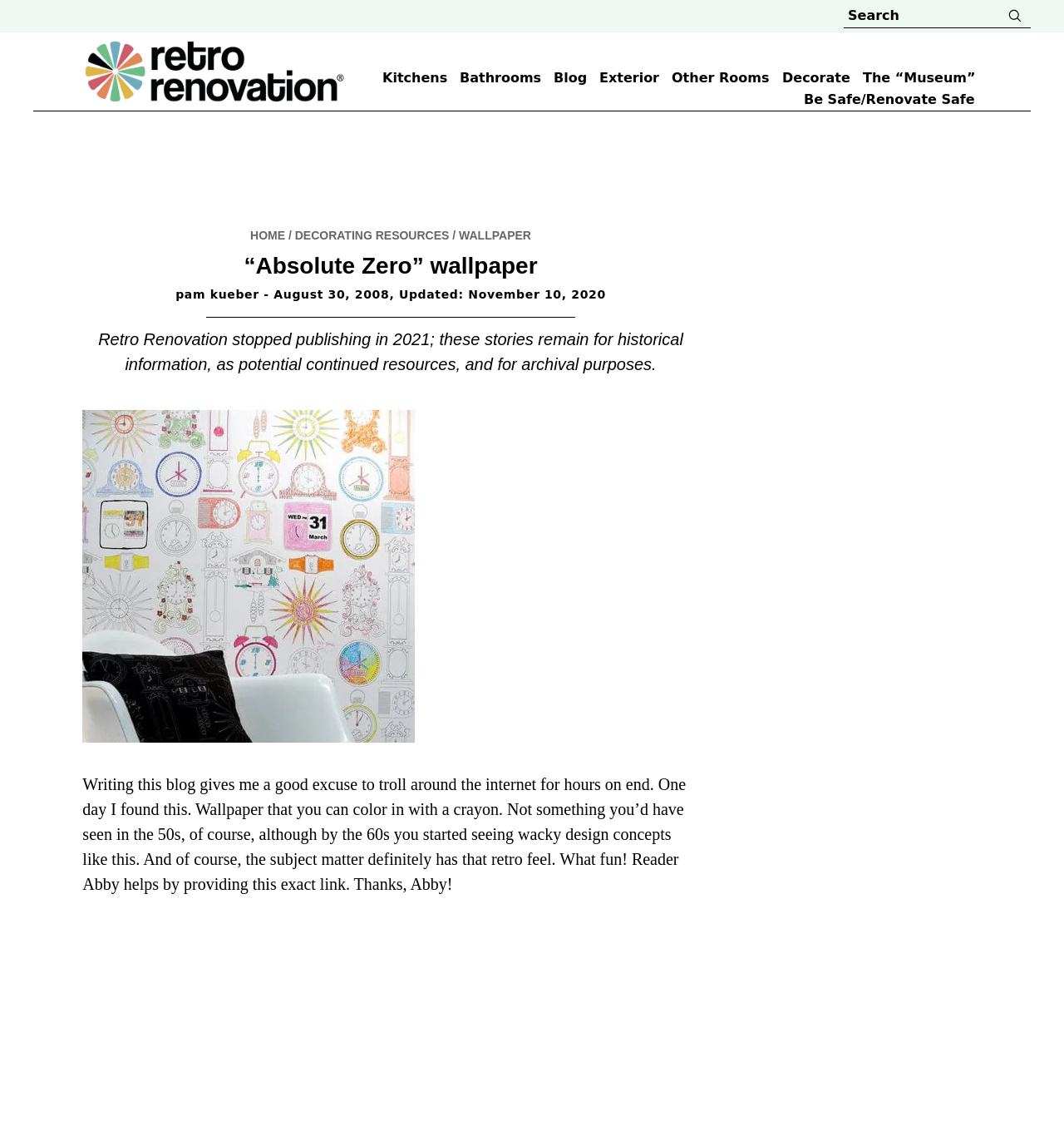Determine the heading of the webpage and extract its text content.

“Absolute Zero” wallpaper